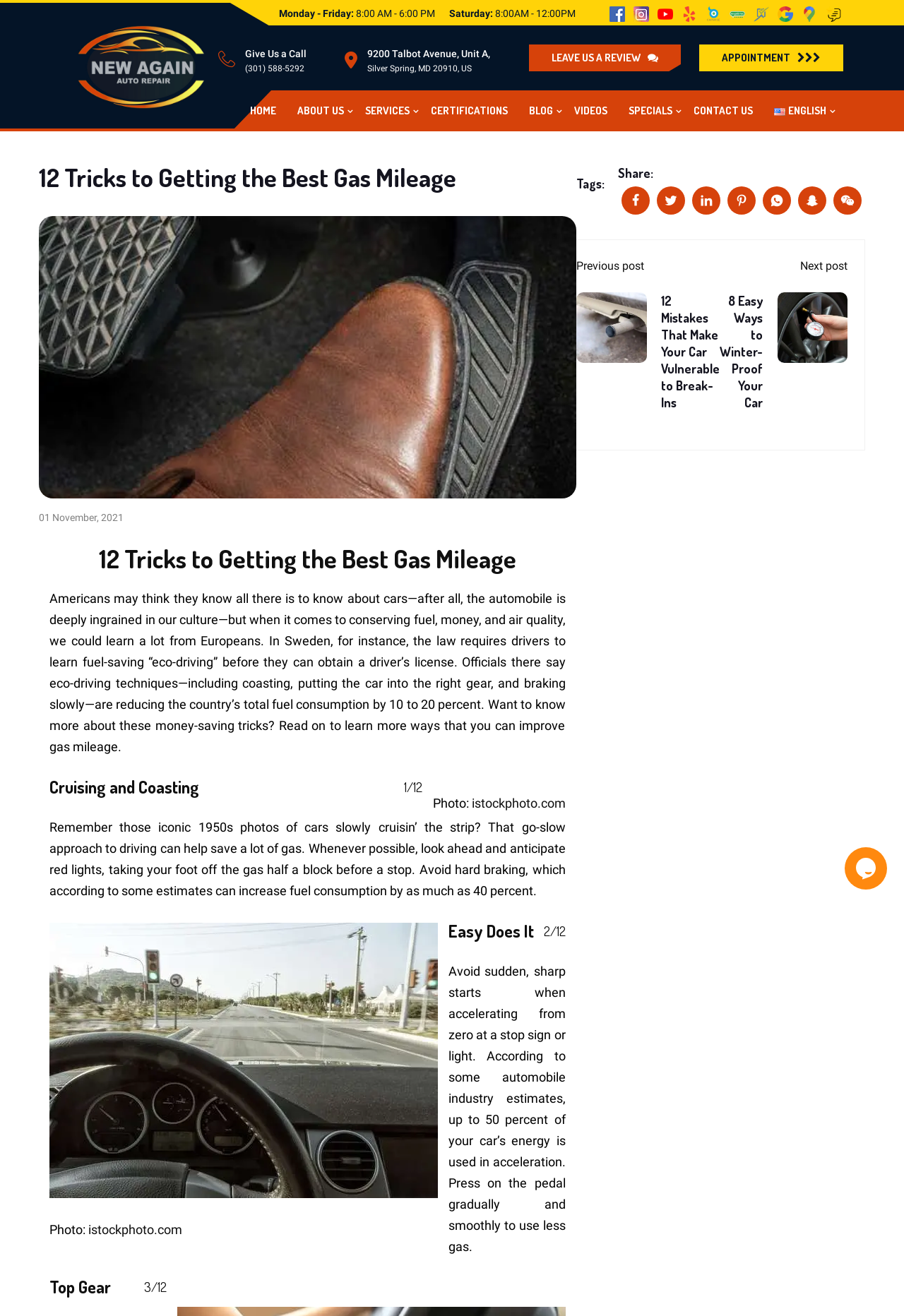Bounding box coordinates are specified in the format (top-left x, top-left y, bottom-right x, bottom-right y). All values are floating point numbers bounded between 0 and 1. Please provide the bounding box coordinate of the region this sentence describes: parent_node: Photo: istockphoto.com

[0.055, 0.799, 0.484, 0.81]